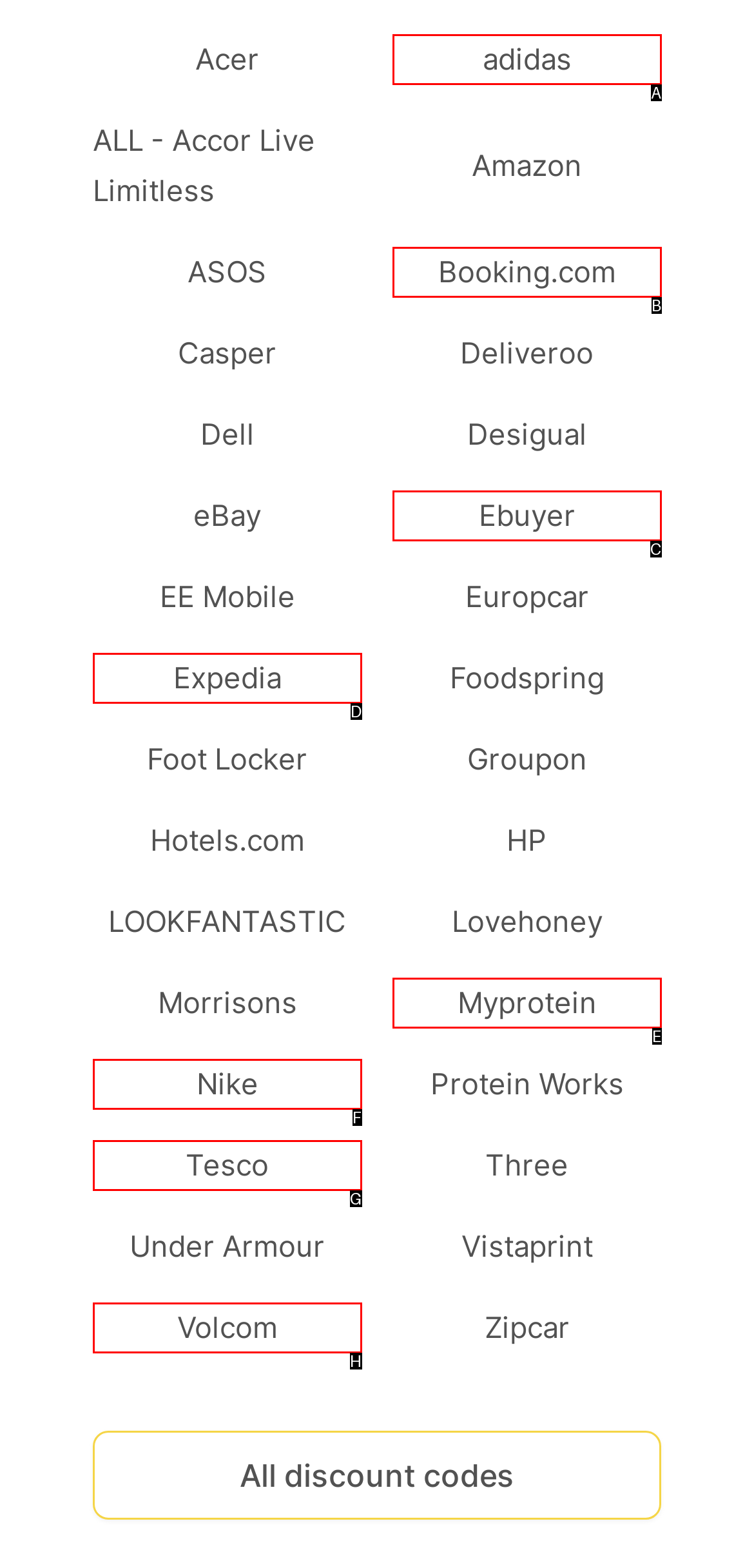Which HTML element matches the description: Myprotein?
Reply with the letter of the correct choice.

E